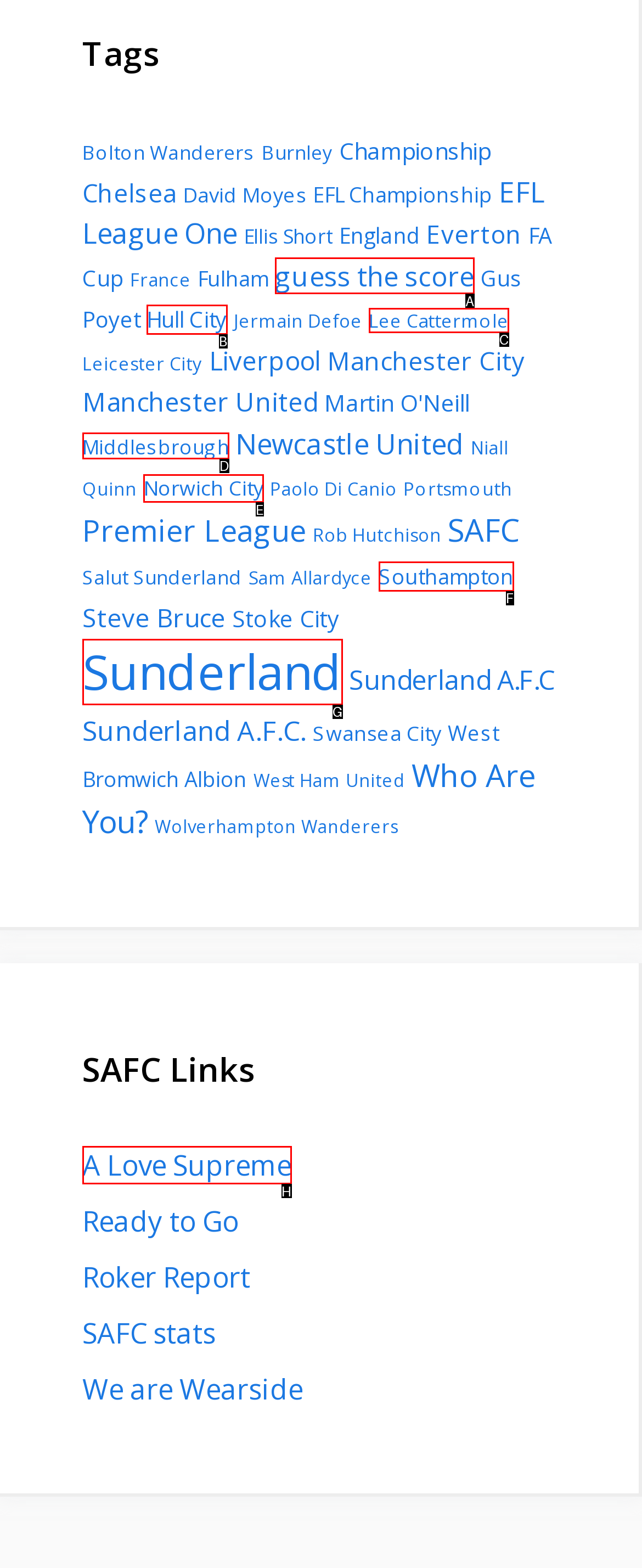Identify the UI element that best fits the description: A Love Supreme
Respond with the letter representing the correct option.

H